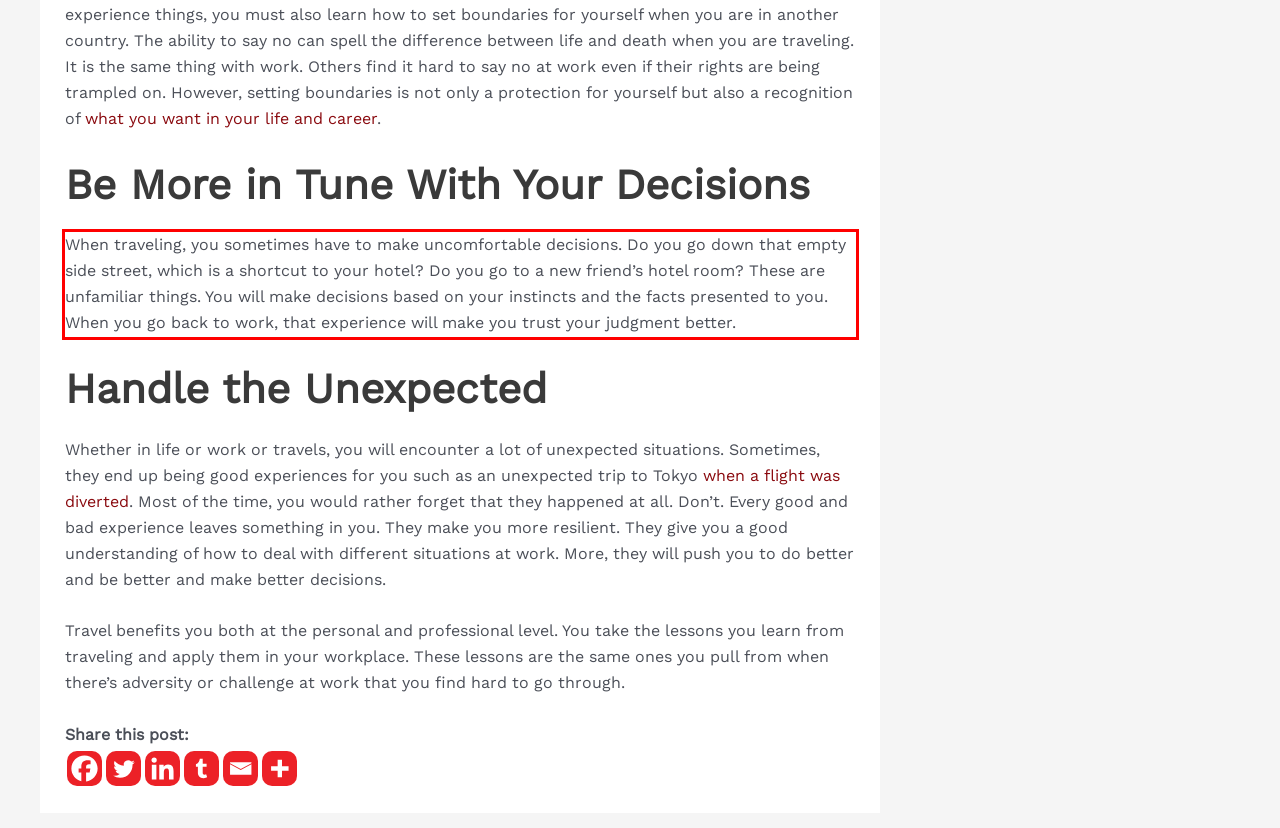Please perform OCR on the UI element surrounded by the red bounding box in the given webpage screenshot and extract its text content.

When traveling, you sometimes have to make uncomfortable decisions. Do you go down that empty side street, which is a shortcut to your hotel? Do you go to a new friend’s hotel room? These are unfamiliar things. You will make decisions based on your instincts and the facts presented to you. When you go back to work, that experience will make you trust your judgment better.